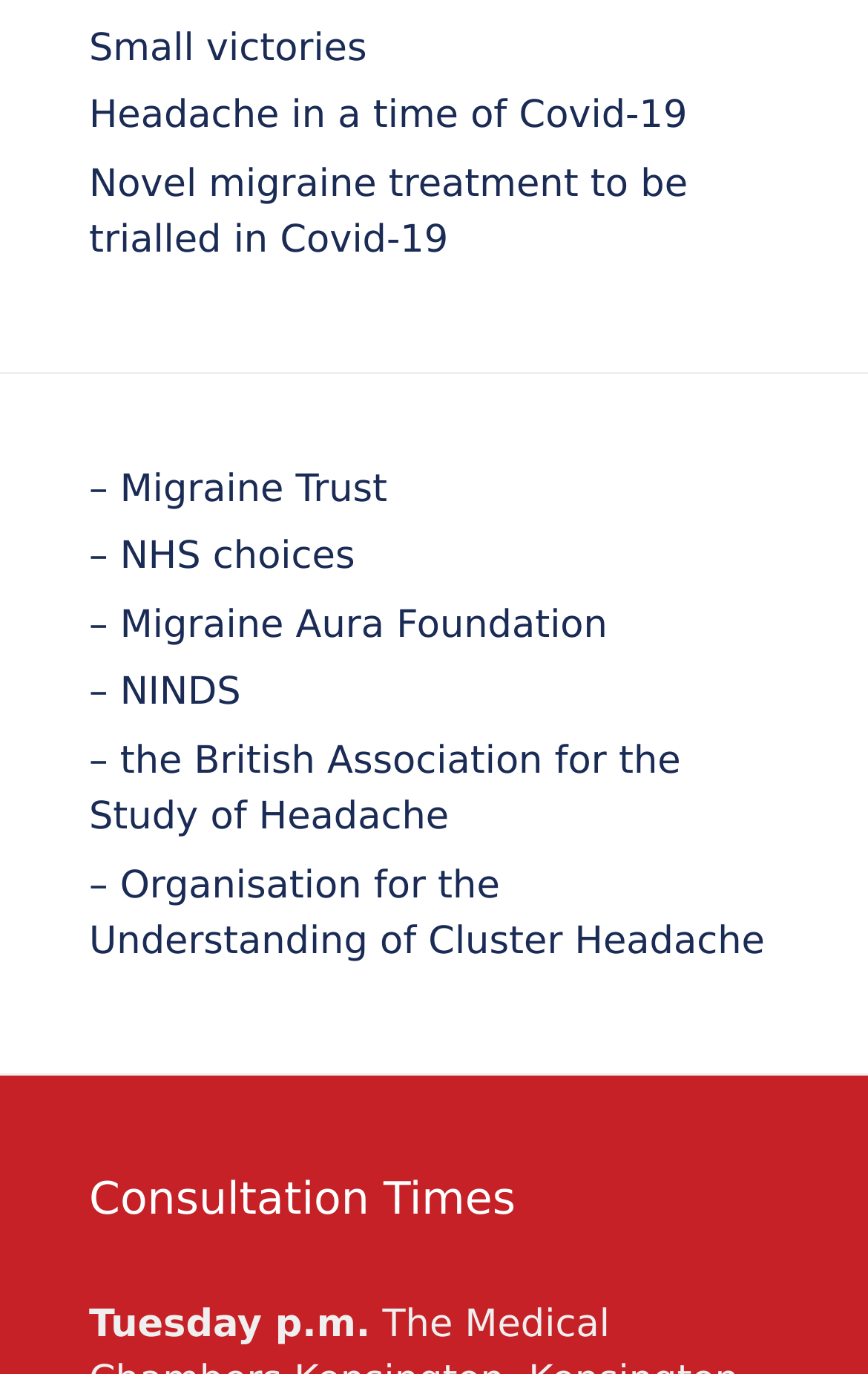Determine the bounding box coordinates for the area you should click to complete the following instruction: "View 'Consultation Times'".

[0.103, 0.848, 0.897, 0.896]